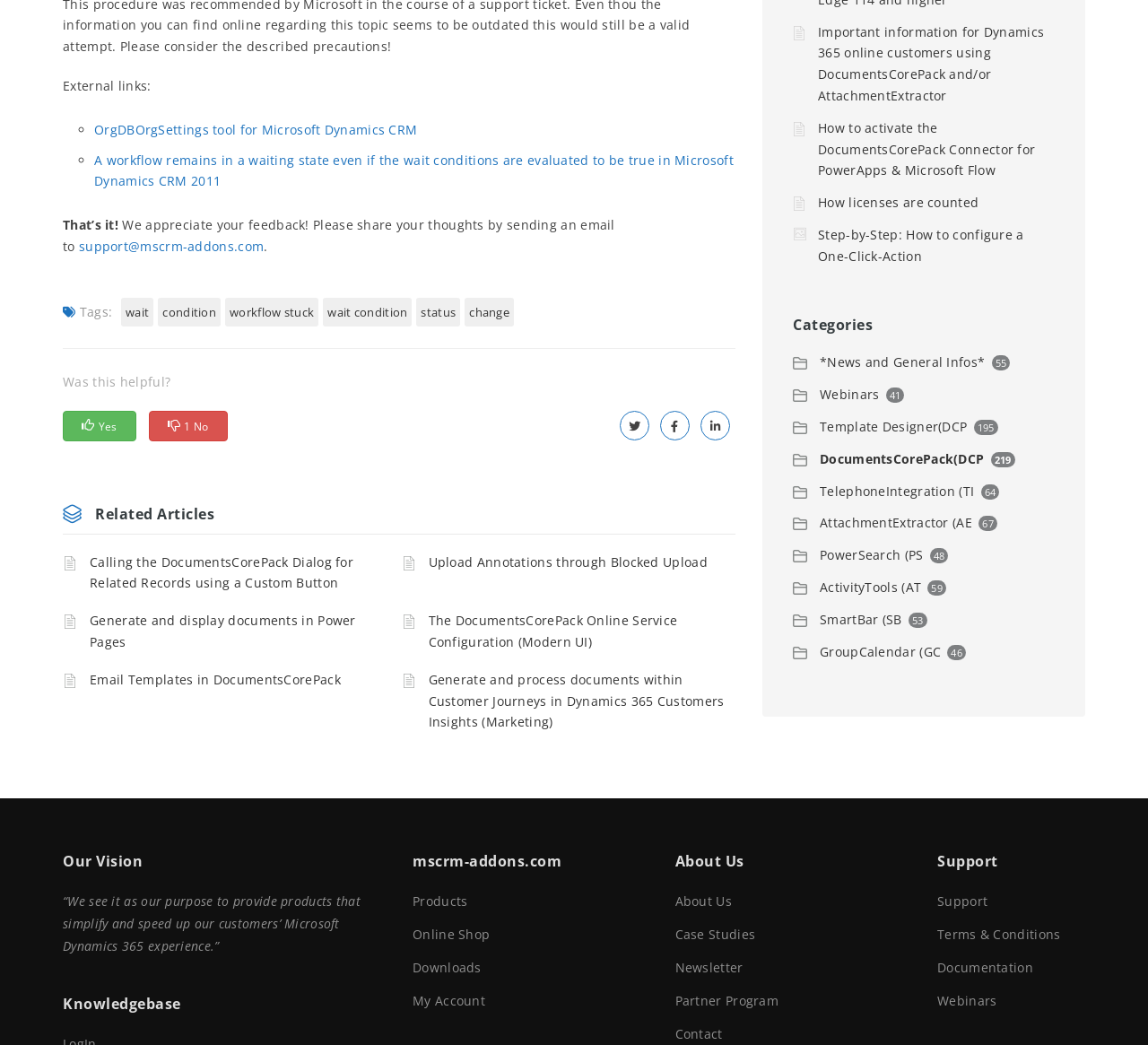Identify the bounding box coordinates for the element that needs to be clicked to fulfill this instruction: "Click on the link 'Related Articles'". Provide the coordinates in the format of four float numbers between 0 and 1: [left, top, right, bottom].

[0.055, 0.483, 0.641, 0.5]